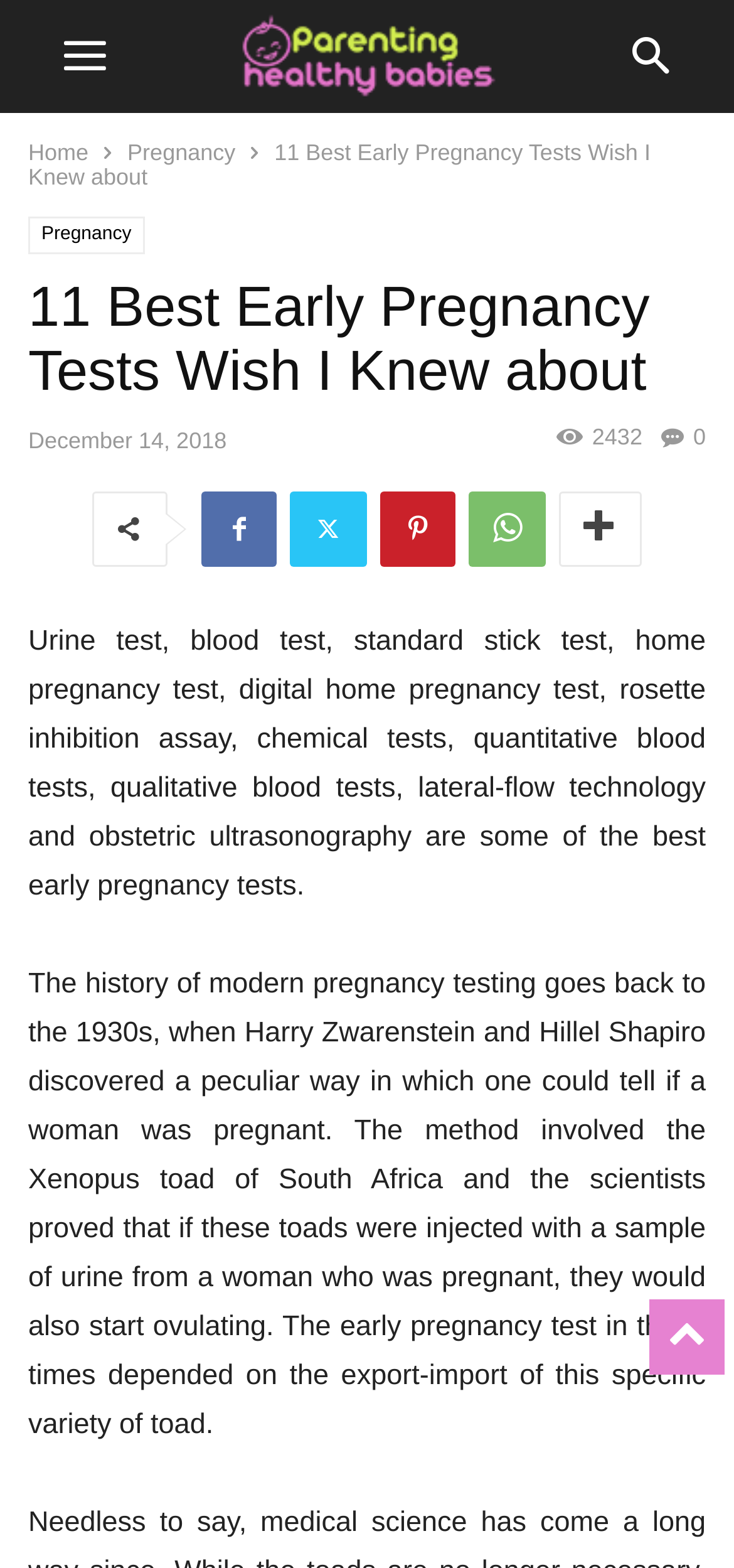Point out the bounding box coordinates of the section to click in order to follow this instruction: "visit related pregnancy page".

[0.038, 0.138, 0.197, 0.162]